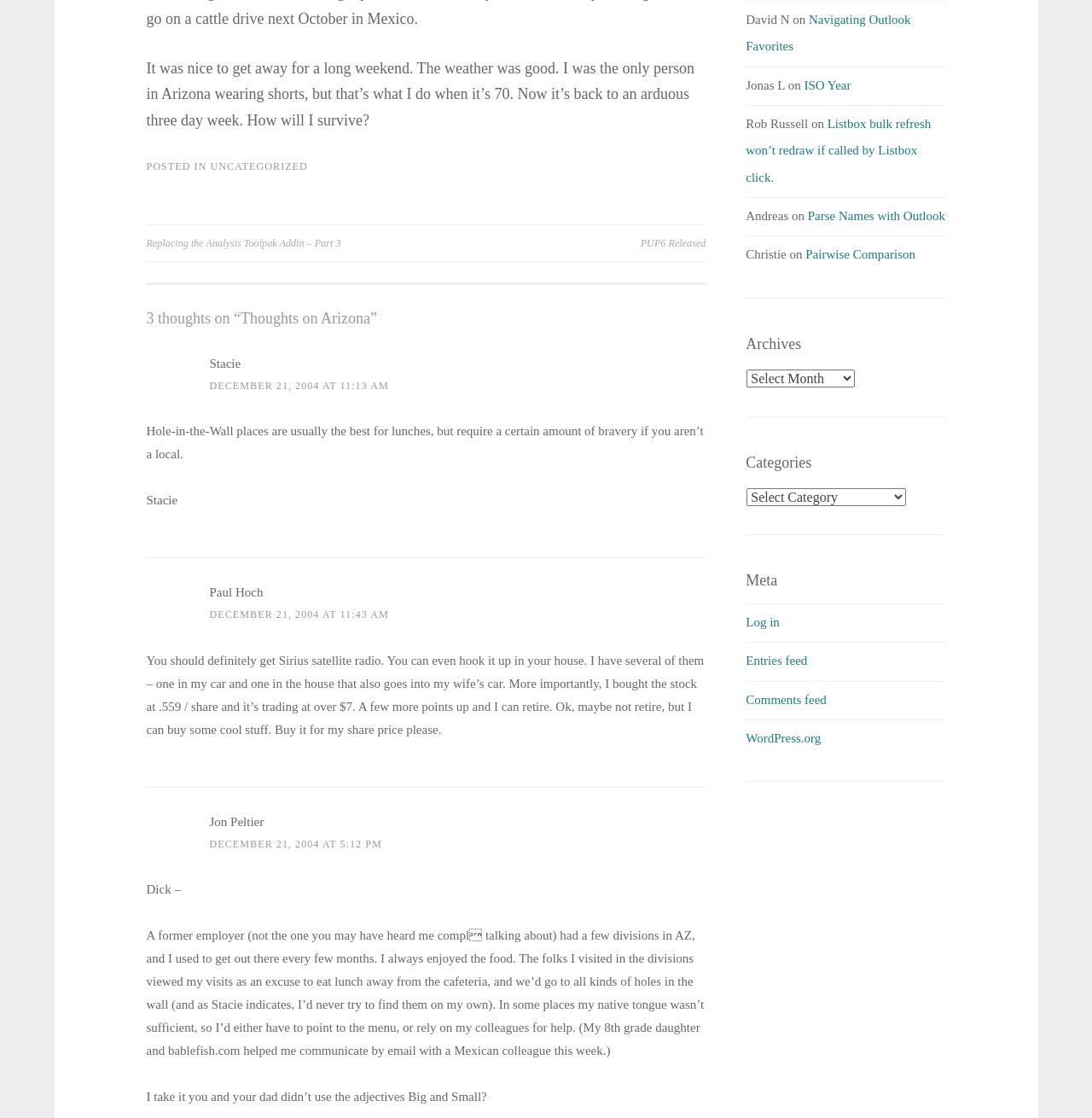Find the bounding box coordinates for the area that should be clicked to accomplish the instruction: "Select a category from the dropdown".

[0.684, 0.437, 0.829, 0.453]